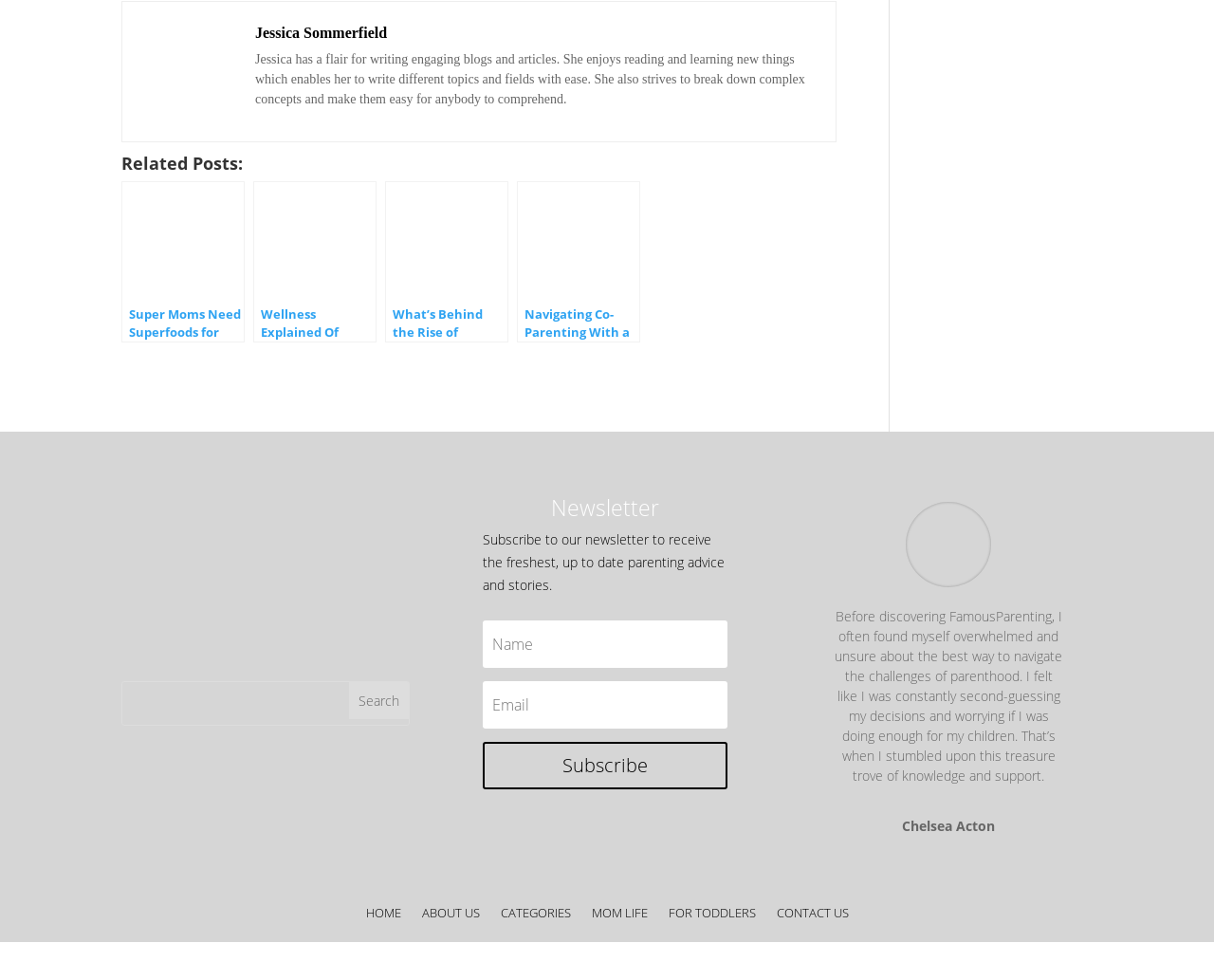Please specify the bounding box coordinates of the region to click in order to perform the following instruction: "Go to the home page".

[0.301, 0.924, 0.33, 0.946]